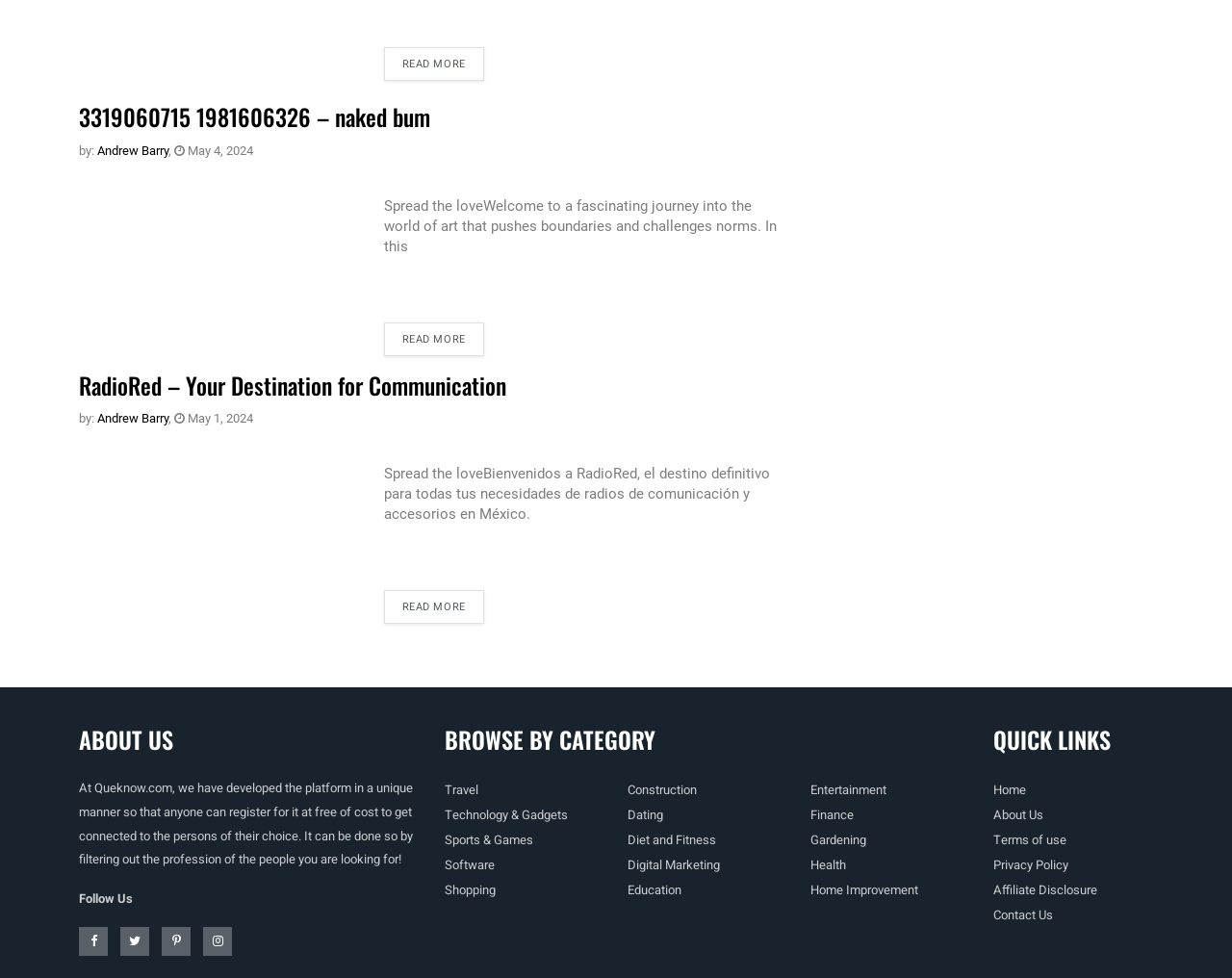How many social media links are available in the ABOUT US section?
Answer the question with a detailed explanation, including all necessary information.

In the ABOUT US section, there are four social media links available, which are represented by the icons '', '', '', and ''.